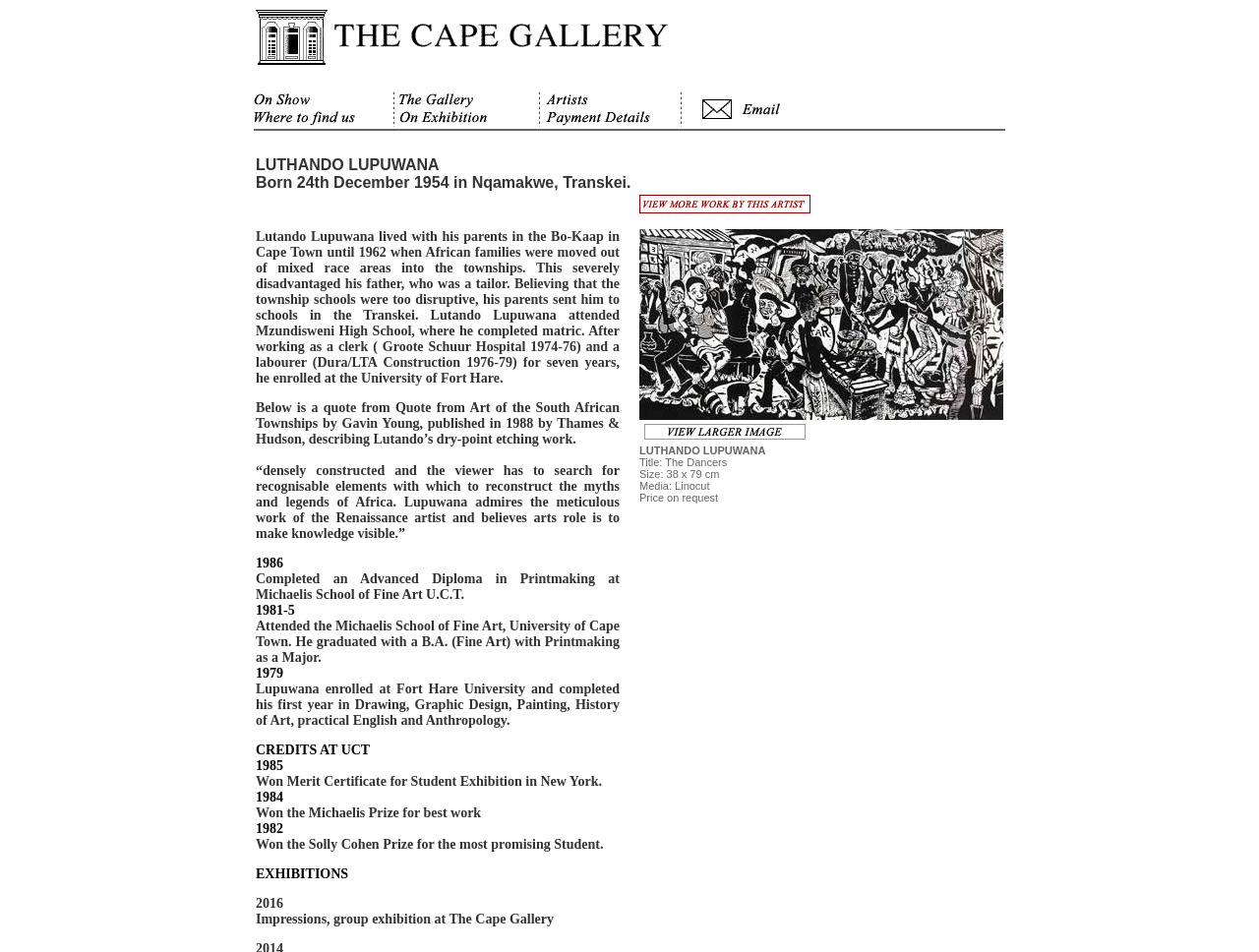Show me the bounding box coordinates of the clickable region to achieve the task as per the instruction: "visit the gallery".

[0.314, 0.102, 0.423, 0.118]